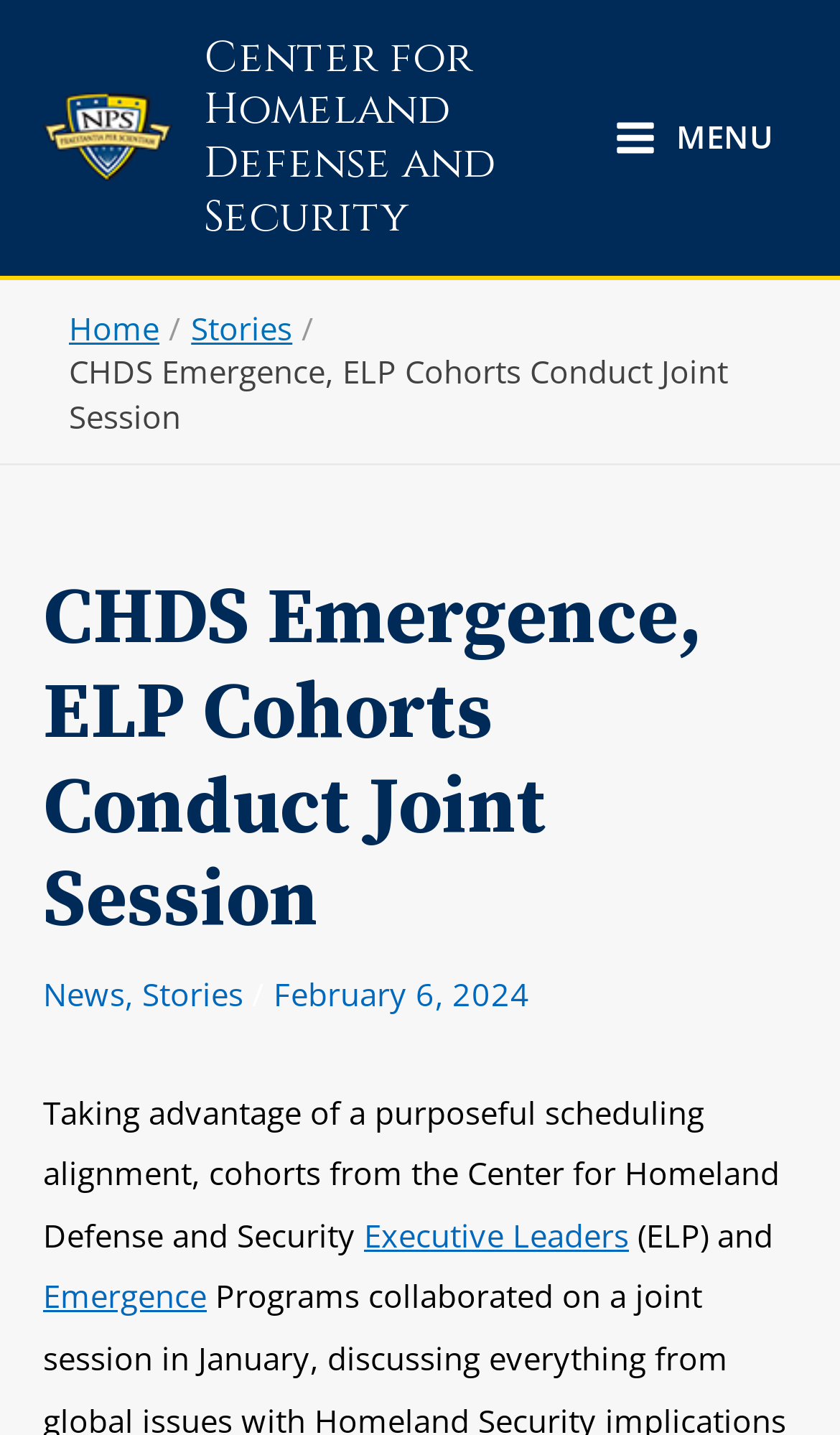Using the provided element description: "Executive Leaders", identify the bounding box coordinates. The coordinates should be four floats between 0 and 1 in the order [left, top, right, bottom].

[0.433, 0.845, 0.749, 0.875]